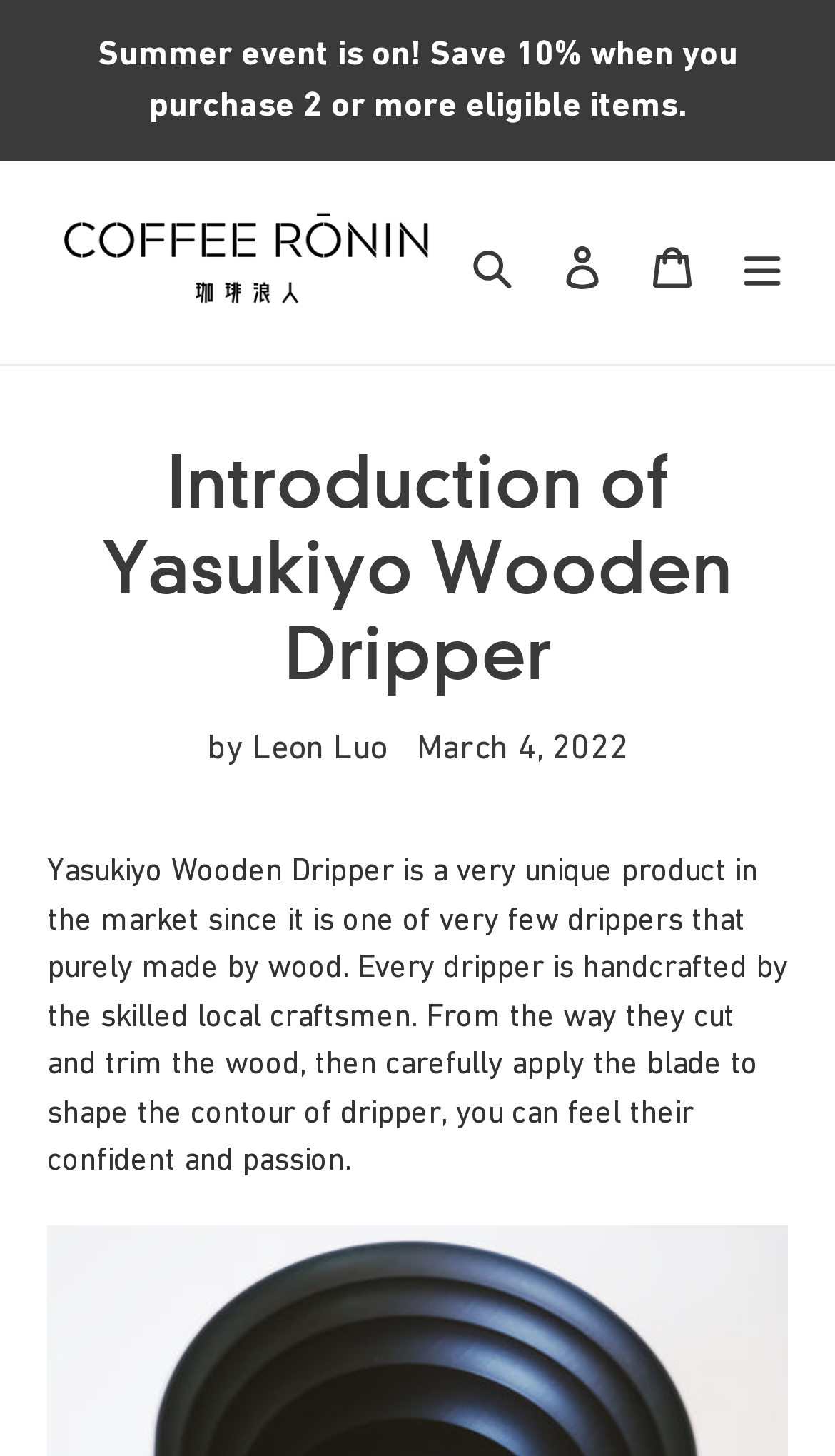Construct a comprehensive caption that outlines the webpage's structure and content.

The webpage is about the introduction of Yasukiyo Wooden Dripper, a unique product in the market made purely of wood. At the top of the page, there is an announcement region that takes up the full width, with a link to a summer event offering a 10% discount on eligible items. Below this, there is a logo of Coffee Rōnin, which is an image with a link to the main page.

On the right side of the logo, there are three buttons: Search, Log in, and Cart, which are aligned horizontally. Next to these buttons is a Menu button that, when expanded, reveals a navigation menu.

Below the navigation menu, there is a heading that reads "Introduction of Yasukiyo Wooden Dripper" followed by the author's name, "by Leon Luo". The date "March 4, 2022" is displayed next to the author's name. The main content of the page is a paragraph that describes the Yasukiyo Wooden Dripper, highlighting its uniqueness and the craftsmanship that goes into making each dripper.